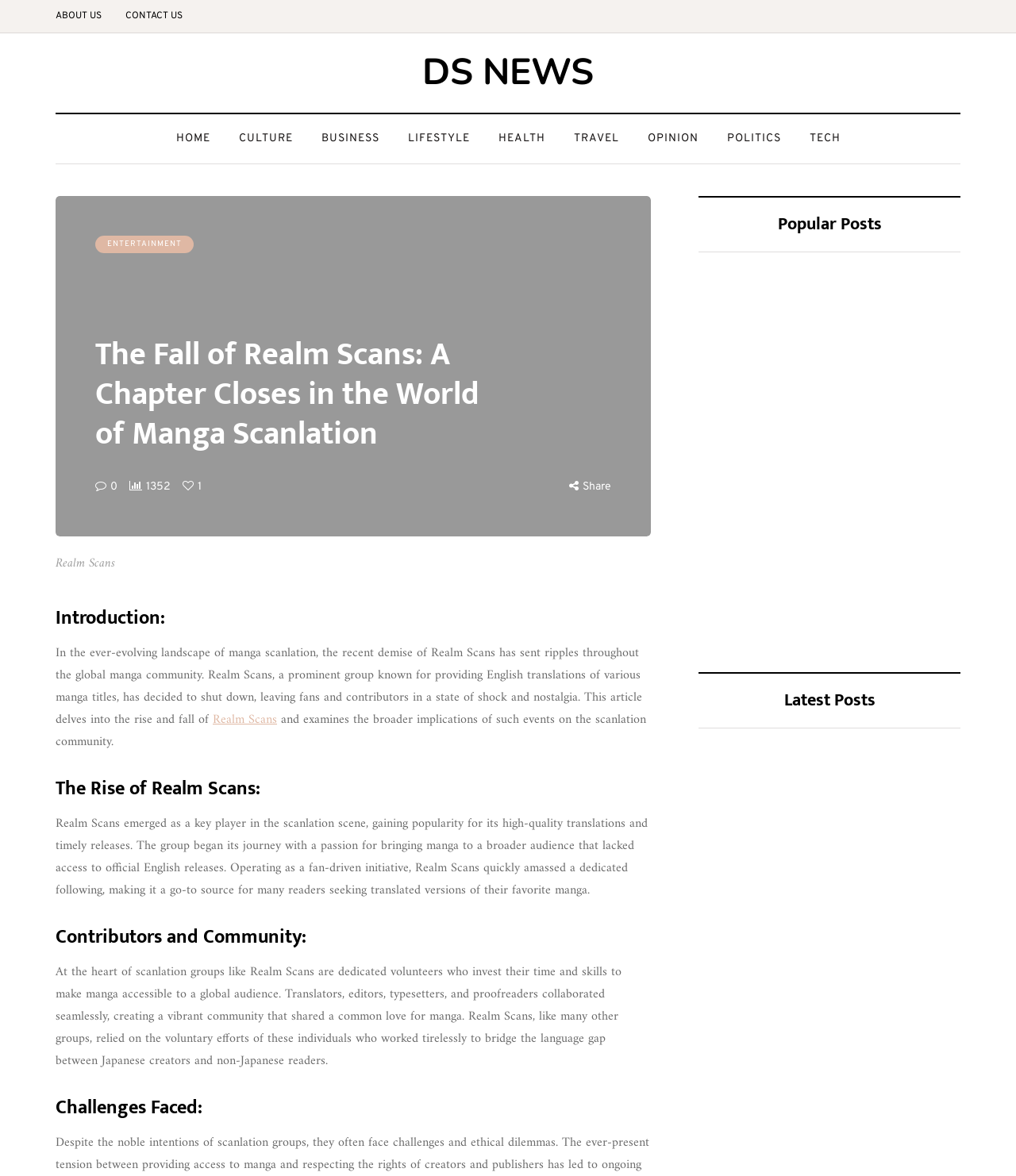Deliver a detailed narrative of the webpage's visual and textual elements.

This webpage is an article about the demise of Realm Scans, a prominent manga scanlation group. At the top, there are several links to different sections of the website, including "ABOUT US", "CONTACT US", "HOME", and various categories like "CULTURE", "BUSINESS", and "ENTERTAINMENT". 

Below these links, there is a heading that reads "The Fall of Realm Scans: A Chapter Closes in the World of Manga Scanlation". Next to this heading, there are some links and text, including a share button and a number "1352". 

The article itself is divided into several sections, including "Introduction", "The Rise of Realm Scans", "Contributors and Community", and "Challenges Faced". The text in these sections discusses the history and impact of Realm Scans, as well as the broader implications of its demise on the scanlation community.

On the right side of the page, there are two columns of links and headings. The top column is labeled "Popular Posts" and features links to articles with titles like "Best Popeyes Menu Items (From a Nutritionist’s POV)" and "6 Simple Hacks for Keeping Your Car Clean All the Time". The bottom column is labeled "Latest Posts" and features links to more articles, including one with the same title as the main article.